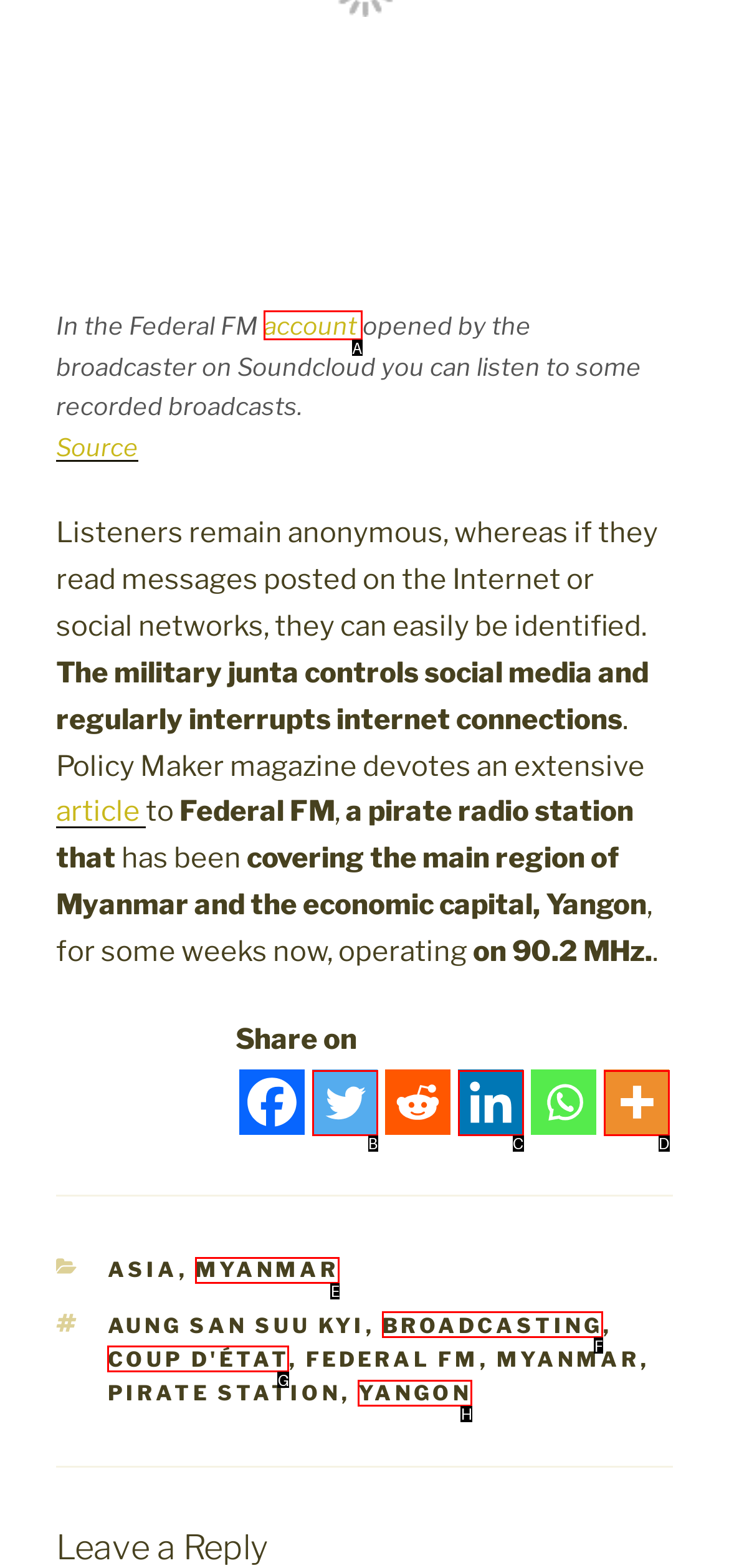Tell me which one HTML element I should click to complete the following task: Click on the link to listen to Federal FM on Soundcloud Answer with the option's letter from the given choices directly.

A